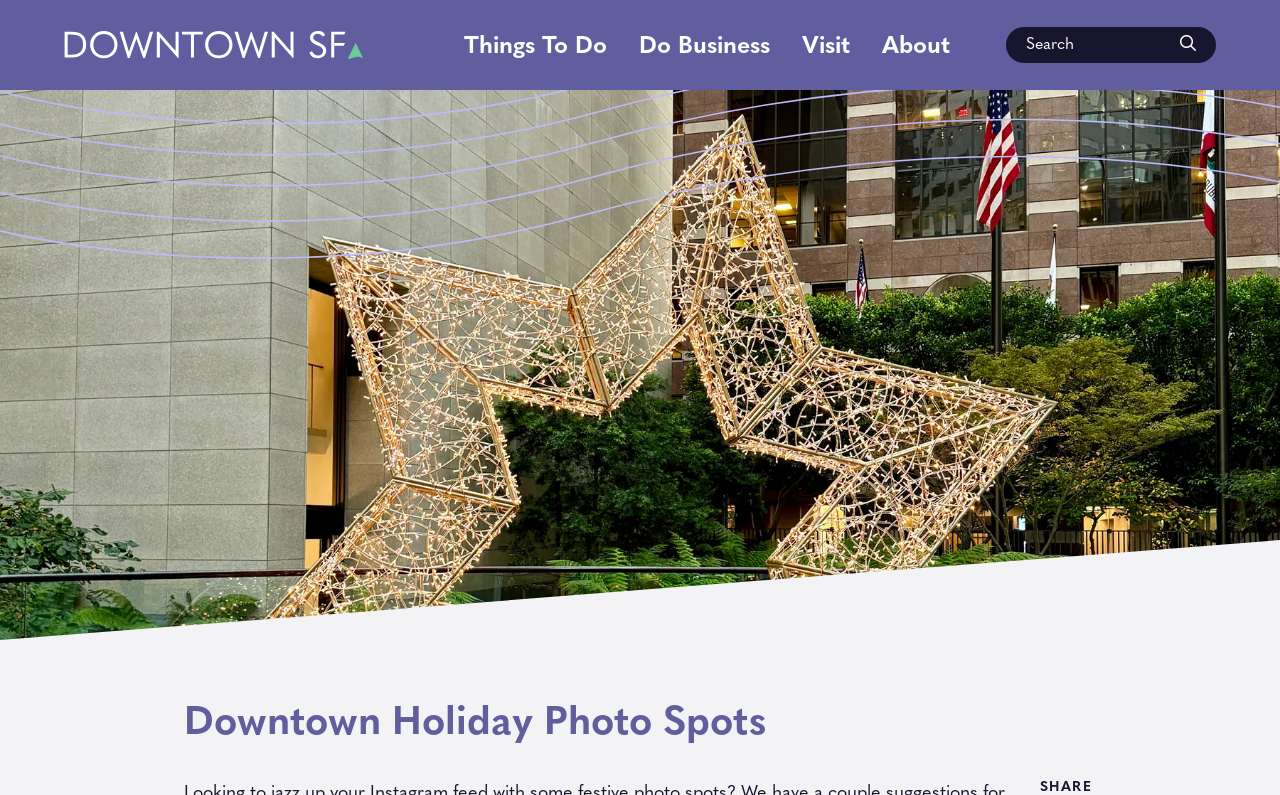Present a detailed account of what is displayed on the webpage.

The webpage is about Downtown Holiday Photo Spots in San Francisco. At the top left, there is a link to "Downtown San Francisco" accompanied by an image with the same name. Below this, there are four layout tables aligned horizontally, each containing a link to a different section: "Things To Do", "Do Business", "Visit", and "About". 

On the top right, there is a search bar with a "Search" label and a submit button. Above the search bar, there is a large background image that spans the entire width of the page. 

The main content of the page is headed by a large heading that reads "Downtown Holiday Photo Spots". At the bottom of the page, there is a "SHARE" label.